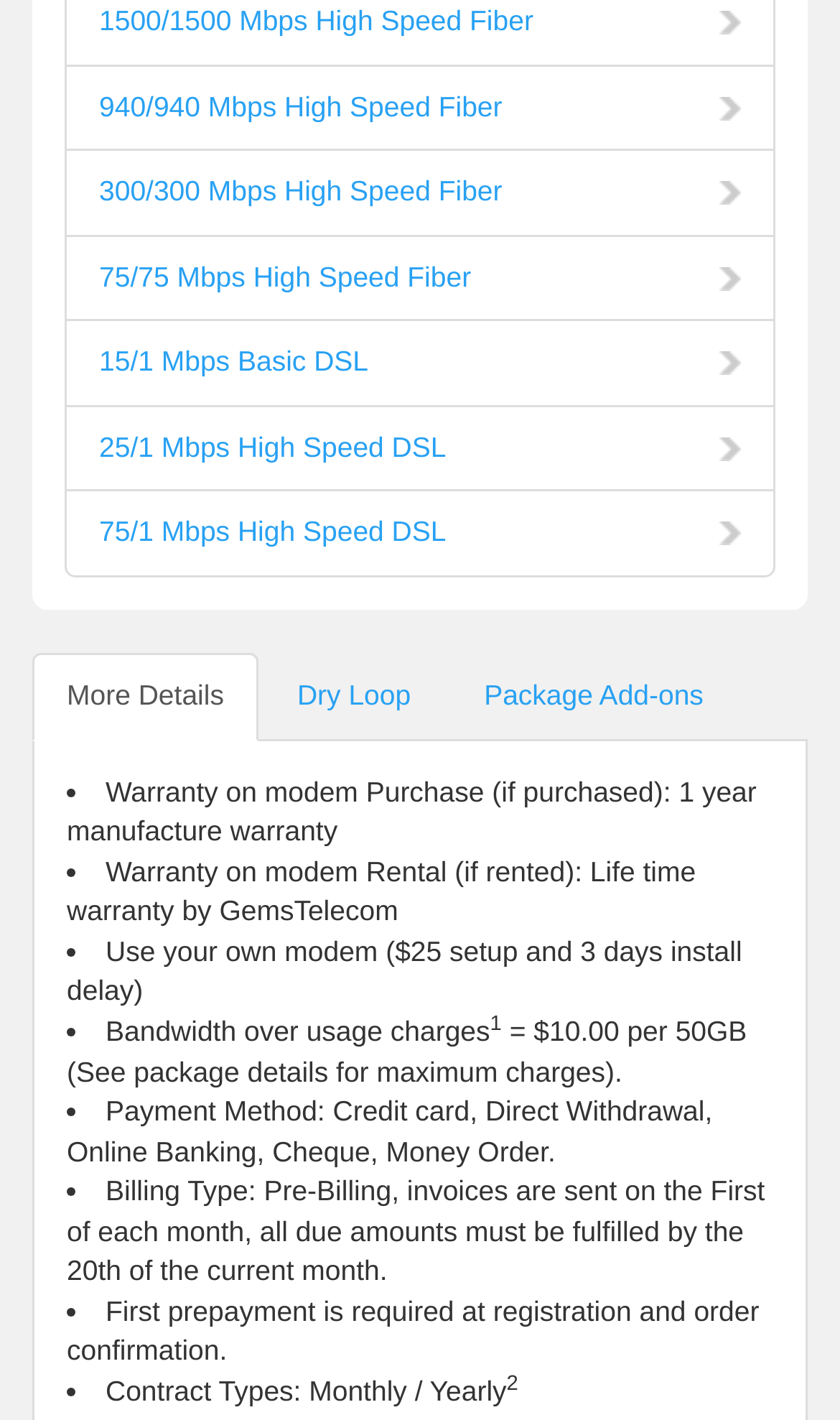Using the provided element description: "15/1 Mbps Basic DSL", determine the bounding box coordinates of the corresponding UI element in the screenshot.

[0.077, 0.225, 0.923, 0.287]